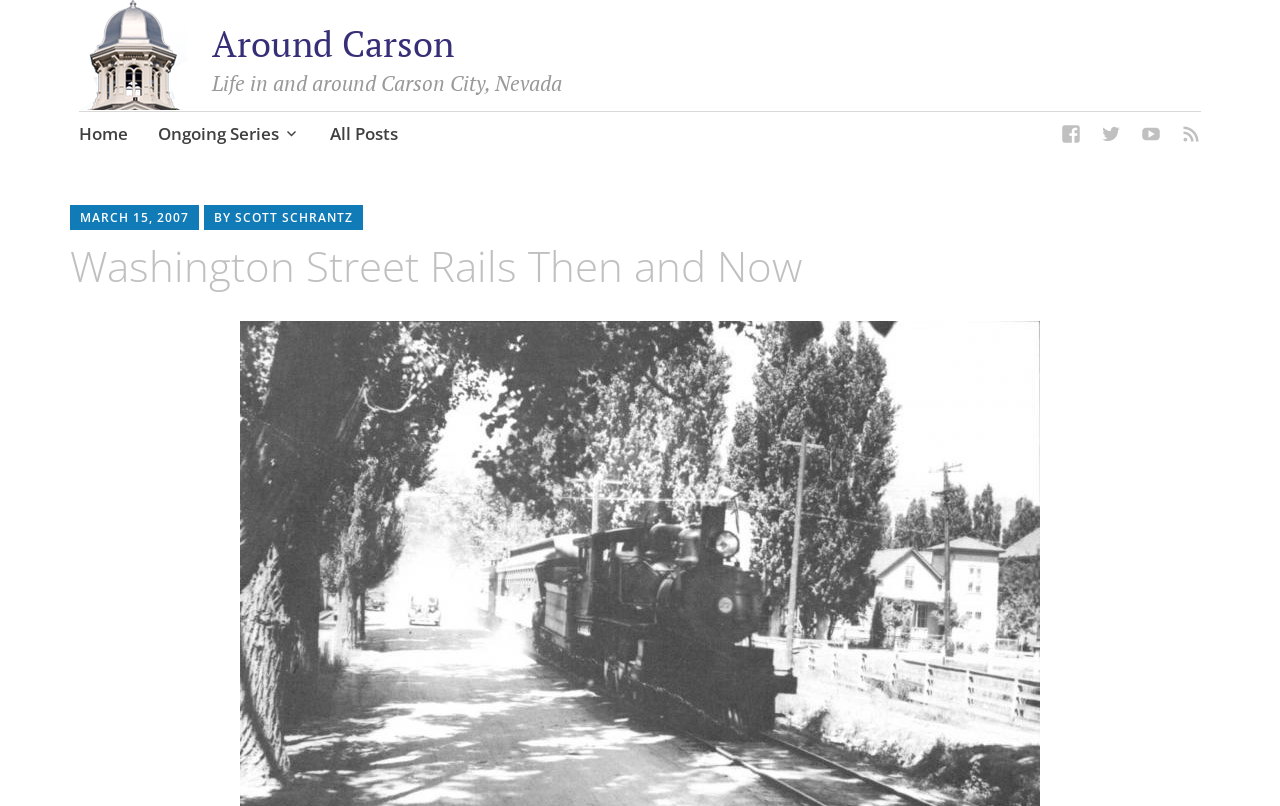By analyzing the image, answer the following question with a detailed response: How many social media links are there?

I counted the number of social media links by looking at the links with icons, specifically ' Facebook', ' Twitter', ' YouTube', and ' RSS', which totals 4.